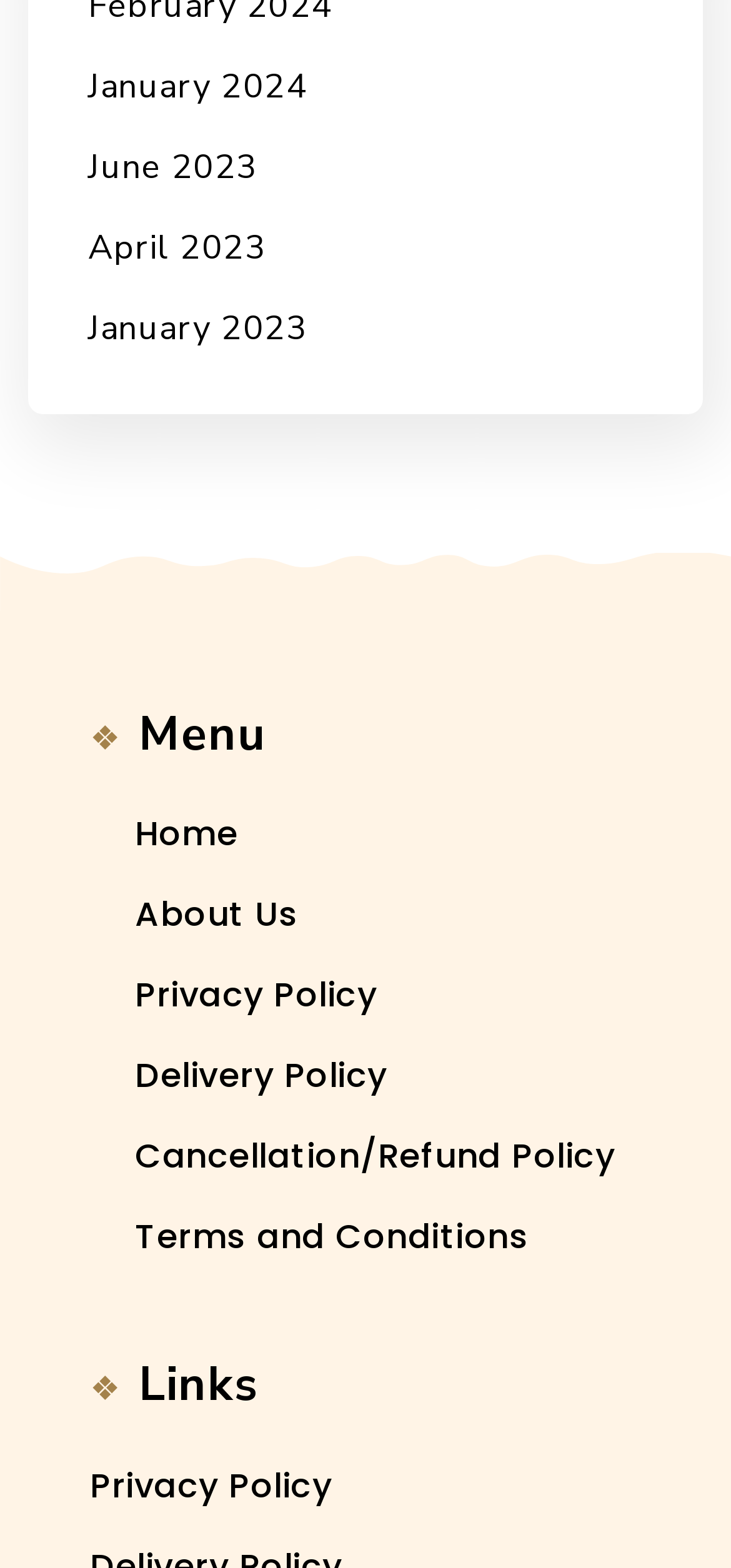Find the bounding box coordinates for the UI element that matches this description: "Terms and Conditions".

[0.185, 0.773, 0.723, 0.803]